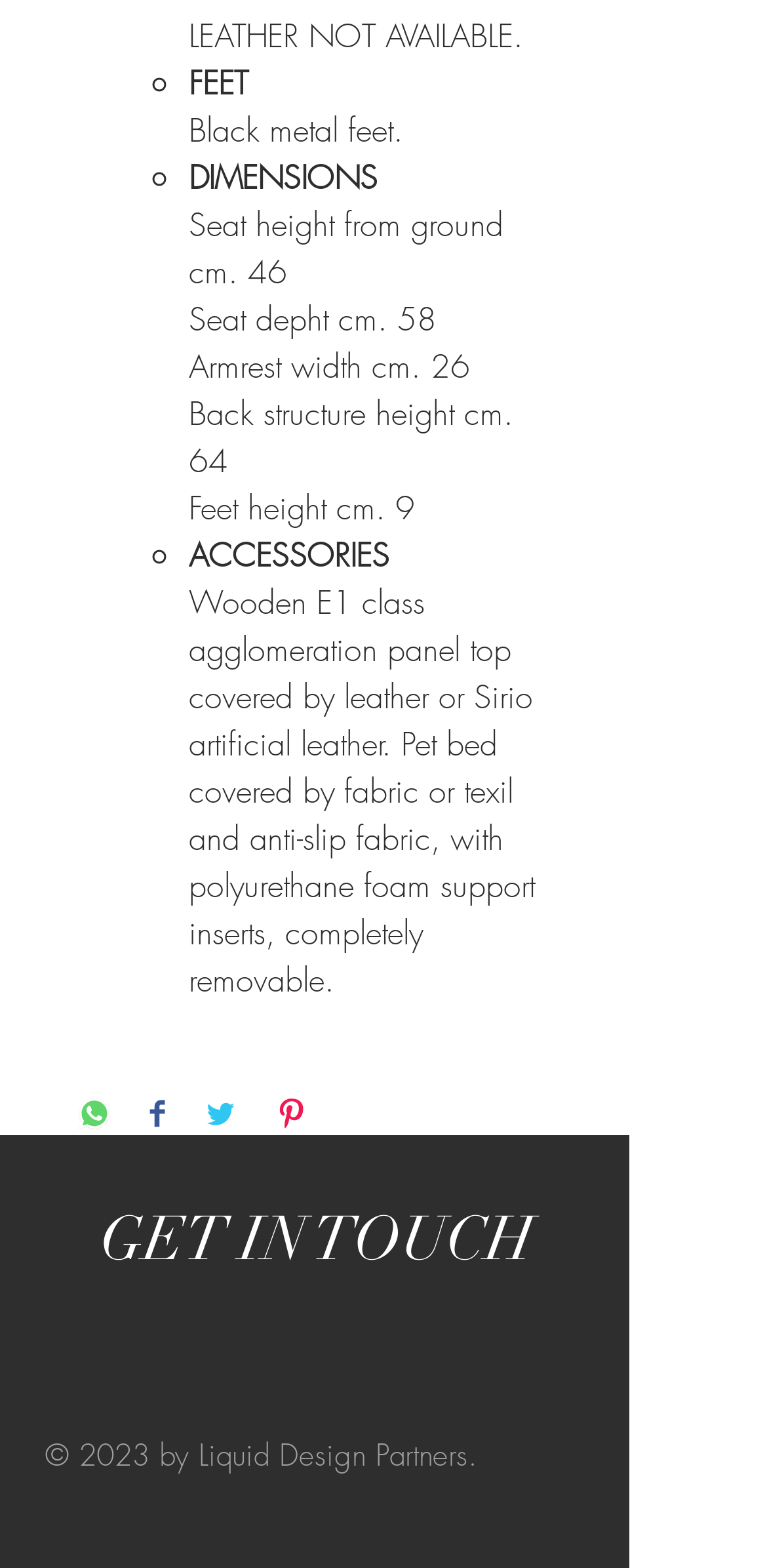What is the width of the armrest?
Please craft a detailed and exhaustive response to the question.

I found the answer by looking at the 'DIMENSIONS' section, where it lists the armrest width as 26 cm.